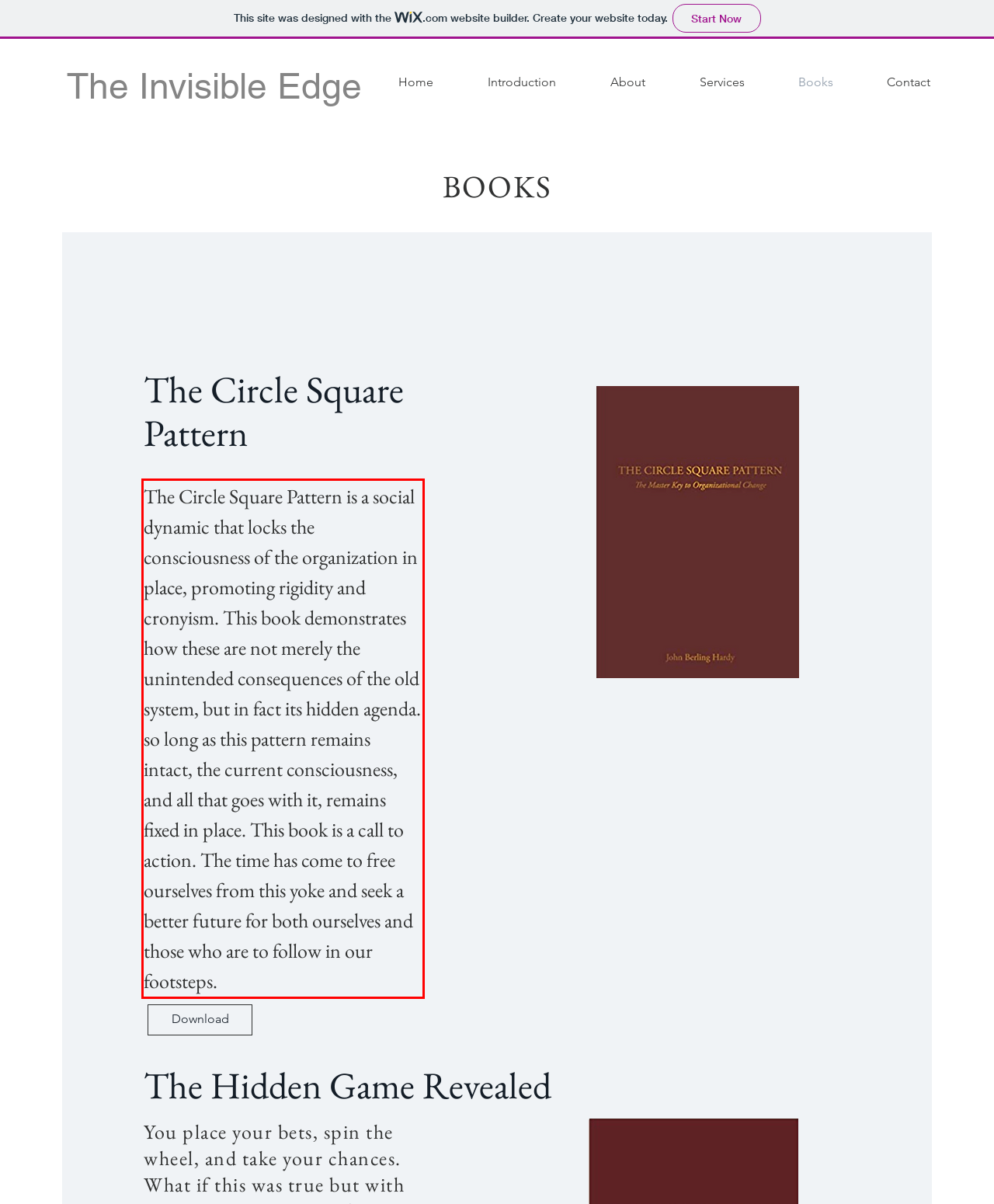Please take the screenshot of the webpage, find the red bounding box, and generate the text content that is within this red bounding box.

The Circle Square Pattern is a social dynamic that locks the consciousness of the organization in place, promoting rigidity and cronyism. This book demonstrates how these are not merely the unintended consequences of the old system, but in fact its hidden agenda. so long as this pattern remains intact, the current consciousness, and all that goes with it, remains fixed in place. This book is a call to action. The time has come to free ourselves from this yoke and seek a better future for both ourselves and those who are to follow in our footsteps.